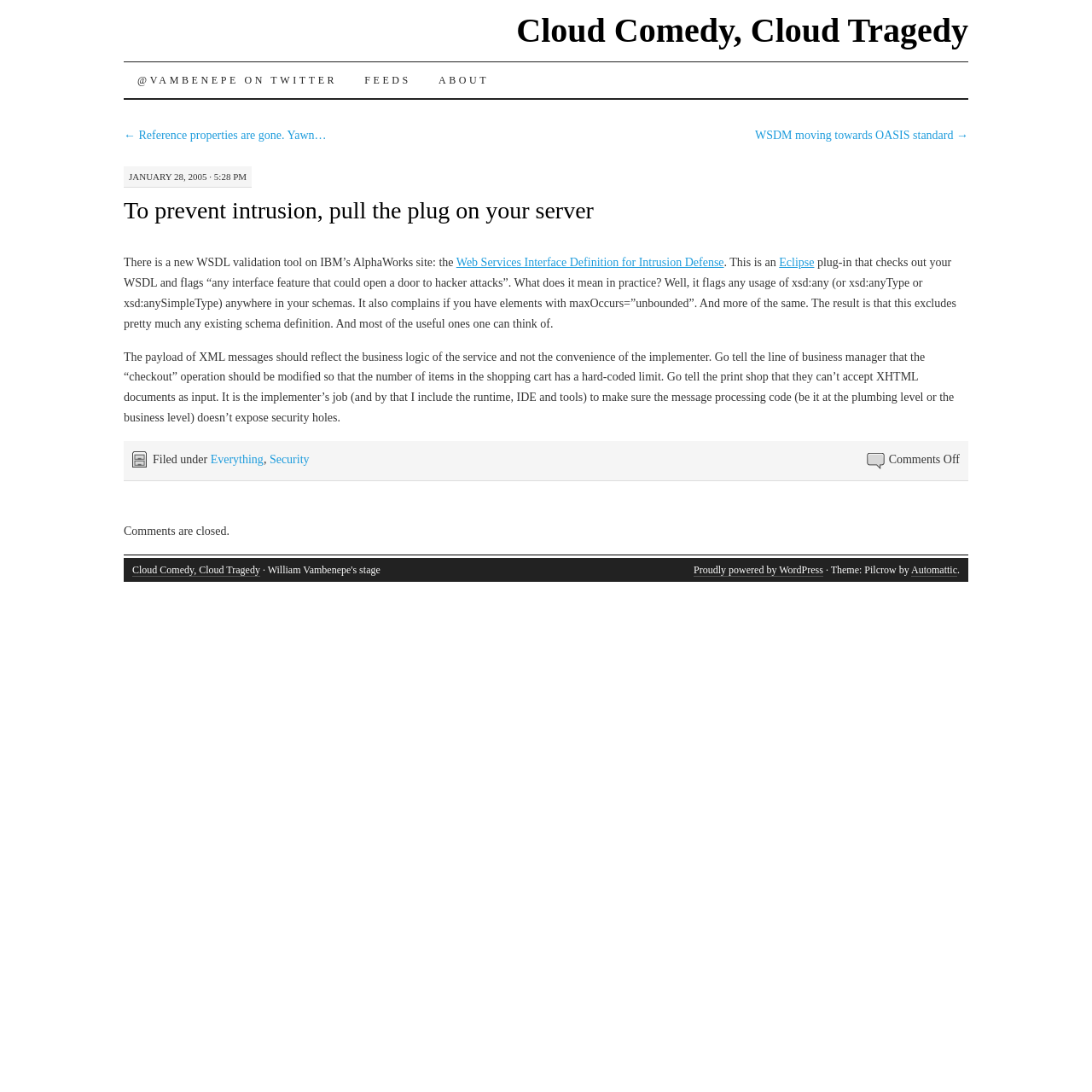Is the comment section open?
Give a detailed explanation using the information visible in the image.

The comment section is not open, as indicated by the text 'Comments are closed.' and 'Comments Off' on the webpage.